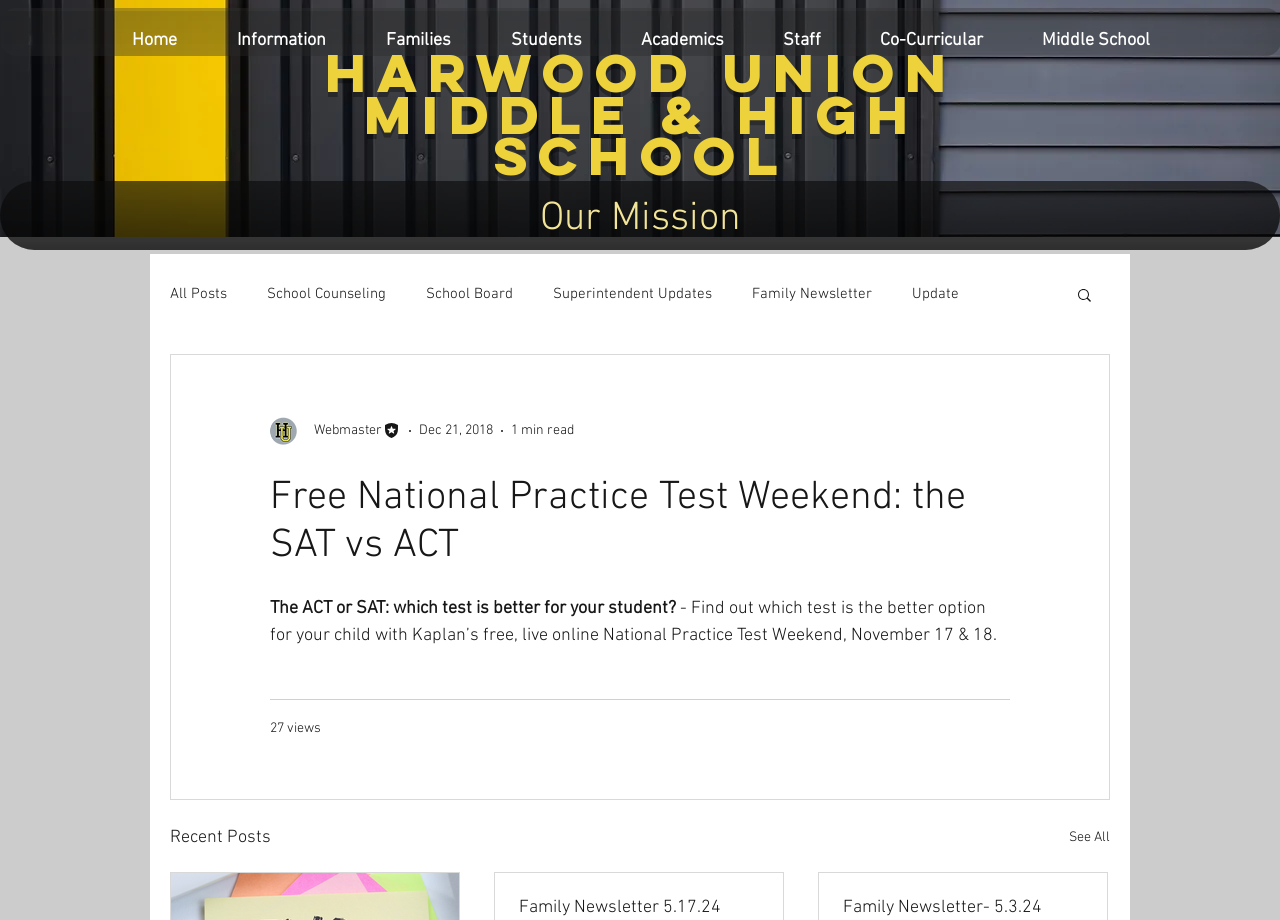Using details from the image, please answer the following question comprehensively:
What is the purpose of the National Practice Test Weekend?

The purpose of the National Practice Test Weekend can be inferred from the text in the article section, which states 'Find out which test is the better option for your child with Kaplan’s free, live online National Practice Test Weekend'.